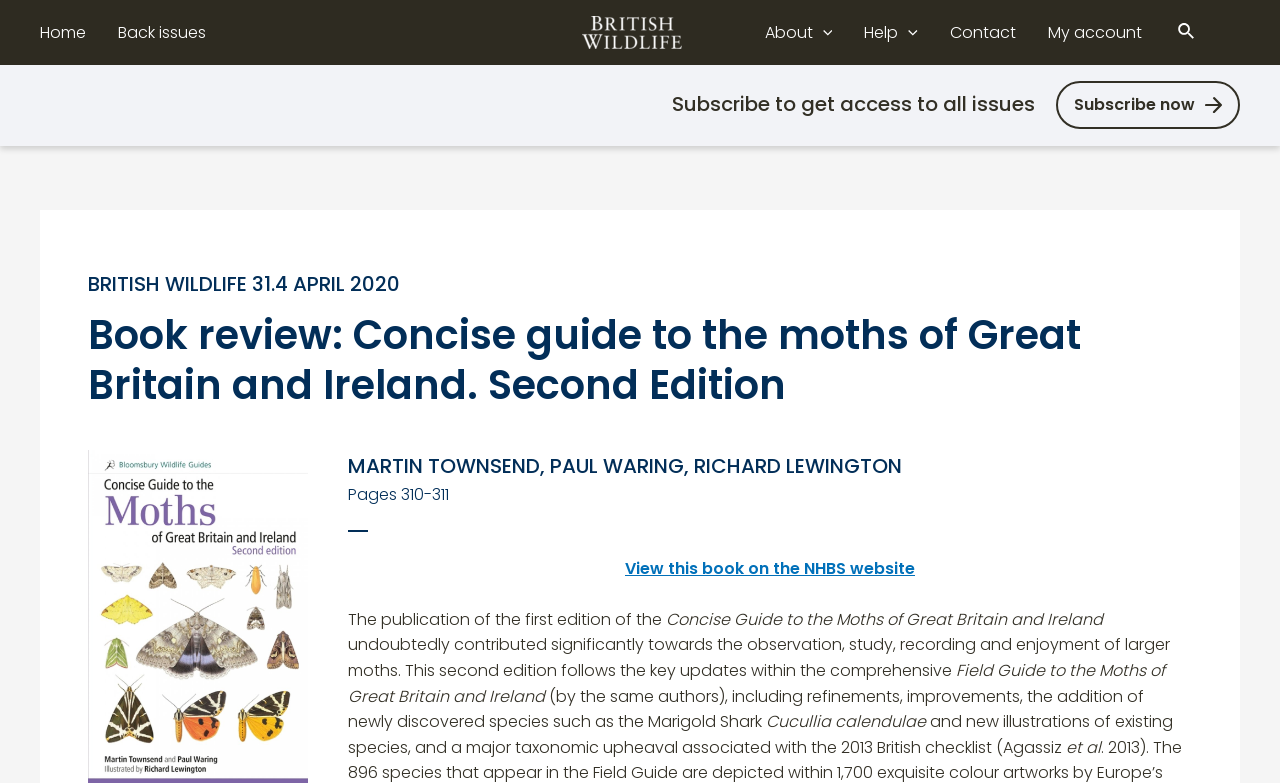Identify the bounding box coordinates of the region that should be clicked to execute the following instruction: "Click on the Subscribe now link".

[0.825, 0.103, 0.969, 0.165]